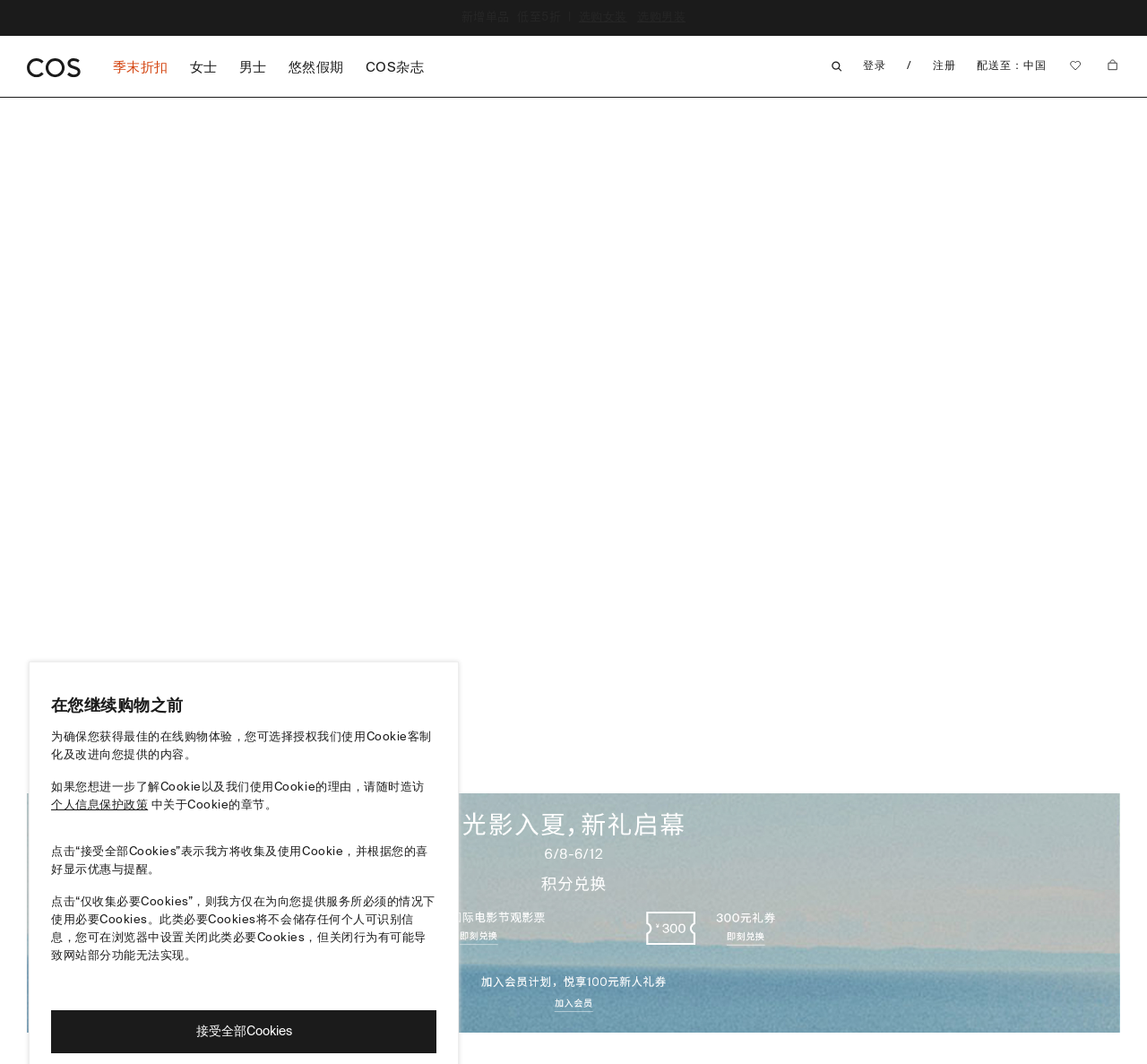Identify the bounding box coordinates for the UI element described as: "parent_node: 季末折扣女士男士悠然假期COS杂志".

[0.023, 0.046, 0.097, 0.083]